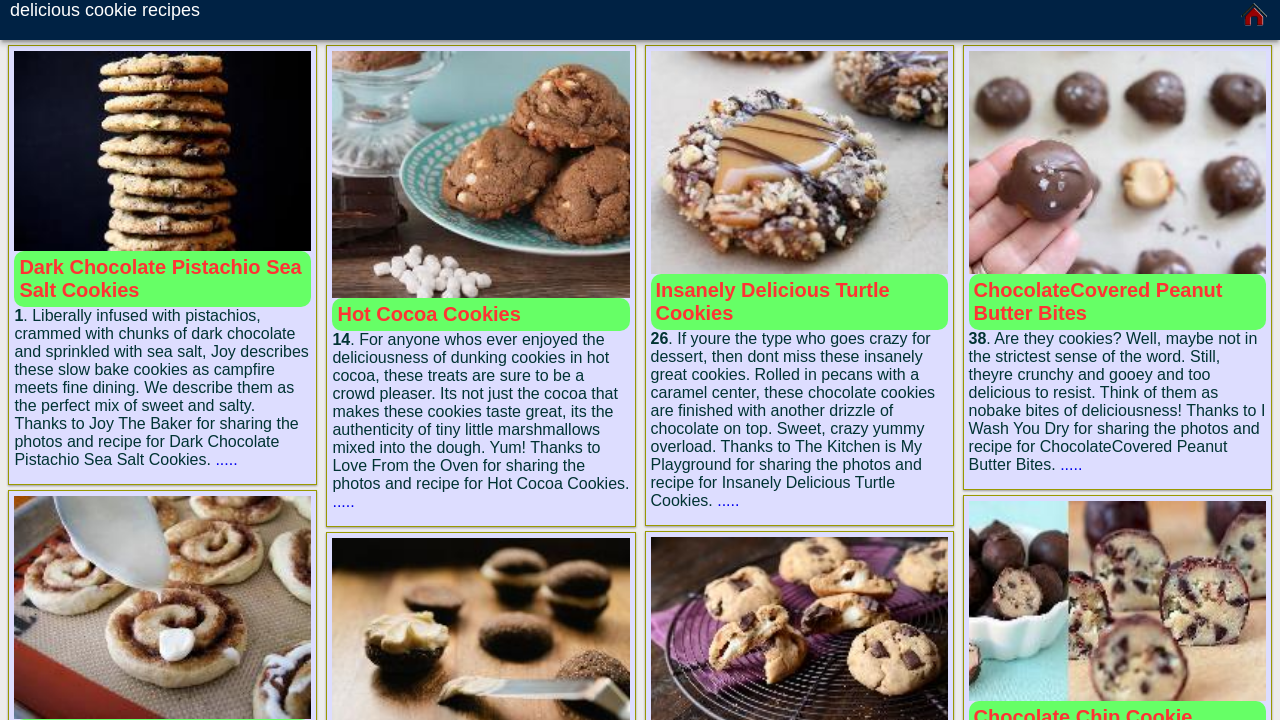Generate a comprehensive description of the contents of the webpage.

The webpage is about delicious cookie recipes, with a prominent heading at the top left corner. Below the heading, there is a small image and a link on the top right corner. The main content of the webpage is divided into four sections, each featuring a different cookie recipe.

The first section is located on the left side of the page, and it showcases a recipe for Dark Chocolate Pistachio Sea Salt Cookies. The section includes a figure with an image, a link, and a figcaption. The figcaption contains a brief description of the cookies, mentioning that they are infused with pistachios, dark chocolate, and sea salt. There is also a link to the recipe and a static text describing the cookies in more detail.

The second section is positioned to the right of the first section, and it features a recipe for Hot Cocoa Cookies. This section also includes a figure with an image, a link, and a figcaption. The figcaption describes the cookies as a crowd-pleaser, with tiny marshmallows mixed into the dough. There is also a link to the recipe and a static text providing more information about the cookies.

The third section is located below the first two sections, and it showcases a recipe for Insanely Delicious Turtle Cookies. This section has a similar structure to the previous two, with a figure containing an image, a link, and a figcaption. The figcaption describes the cookies as rolled in pecans with a caramel center and finished with a drizzle of chocolate on top. There is also a link to the recipe and a static text providing more details about the cookies.

The fourth and final section is positioned on the right side of the page, below the third section. It features a recipe for Chocolate-Covered Peanut Butter Bites. This section also includes a figure with an image, a link, and a figcaption. The figcaption describes the bites as crunchy and gooey, and not strictly cookies but still delicious. There is also a link to the recipe and a static text providing more information about the bites.

Throughout the webpage, there are several links and images, but the main focus is on the four cookie recipes, each with its own section and detailed description.